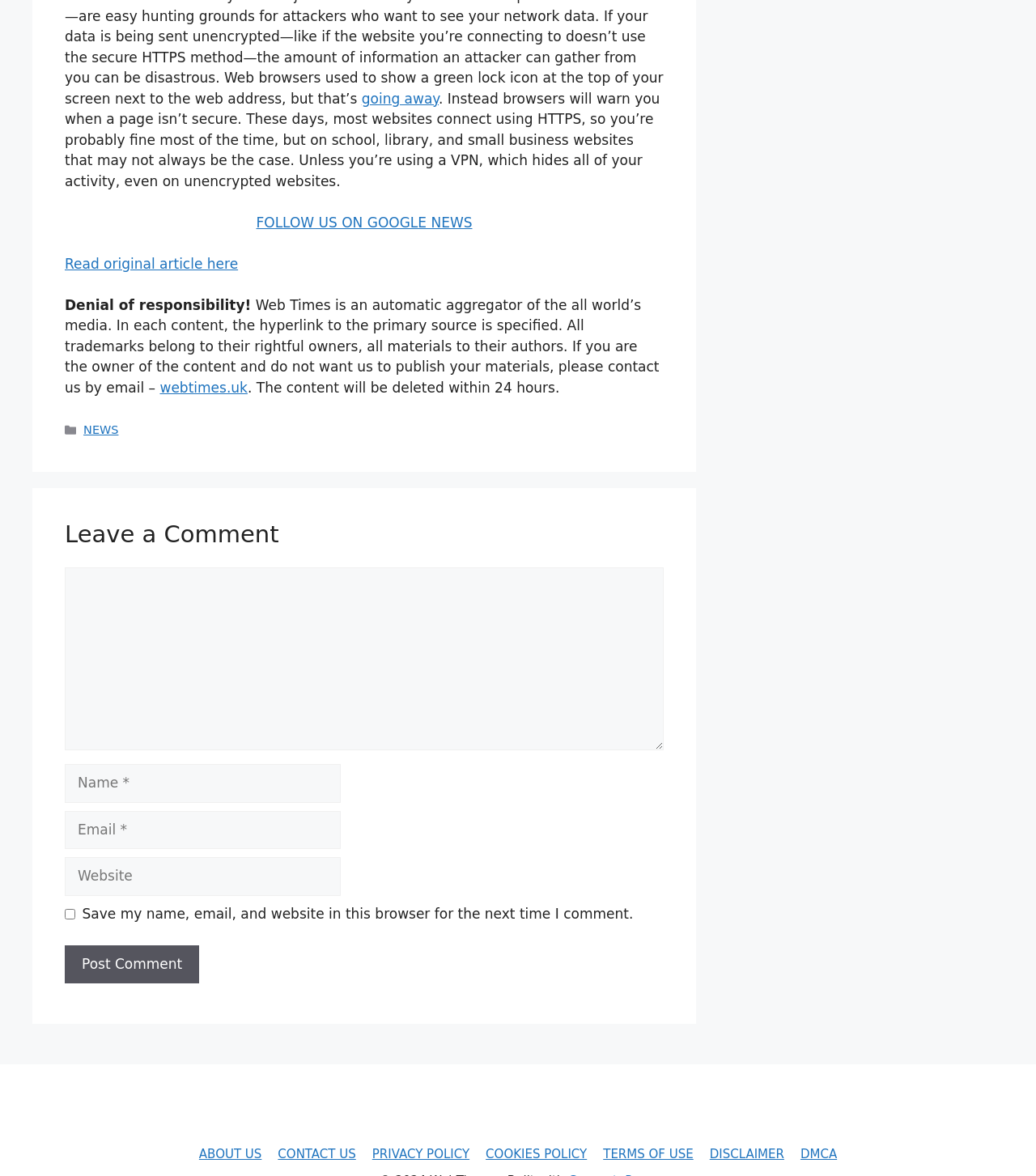Provide the bounding box coordinates for the UI element that is described as: "COOKIES POLICY".

[0.469, 0.975, 0.567, 0.988]